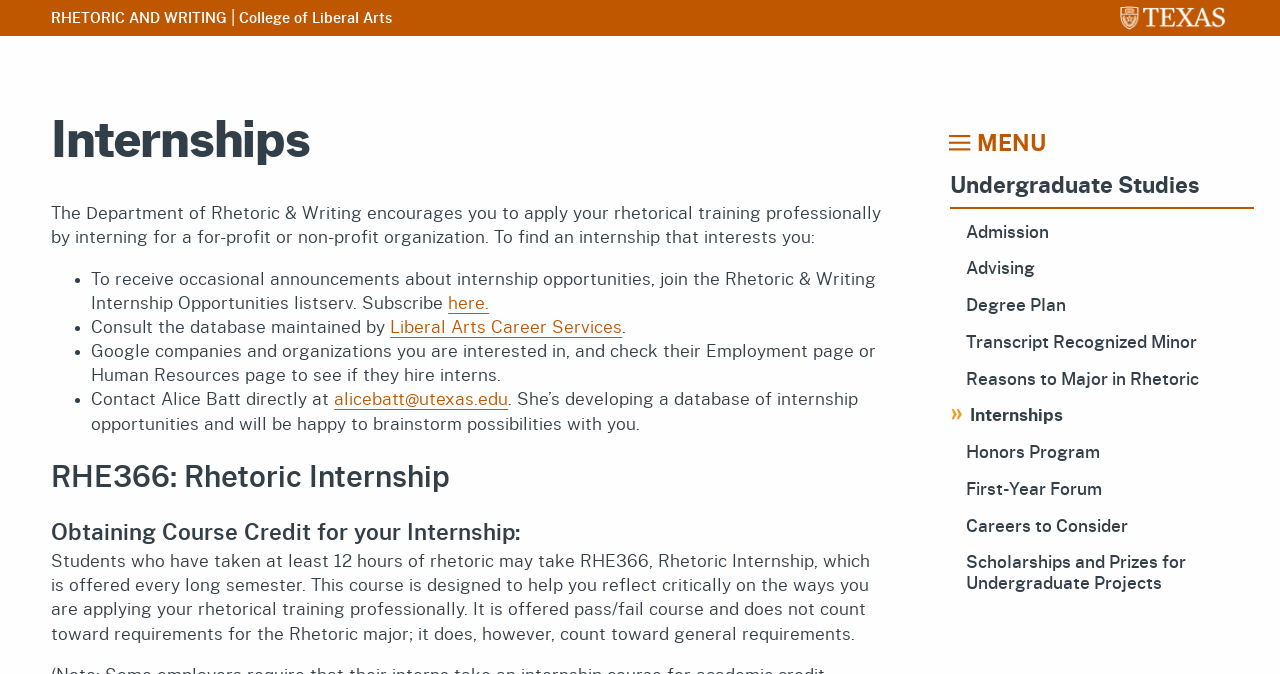Given the description of the UI element: "Honors Program", predict the bounding box coordinates in the form of [left, top, right, bottom], with each value being a float between 0 and 1.

[0.755, 0.657, 0.98, 0.688]